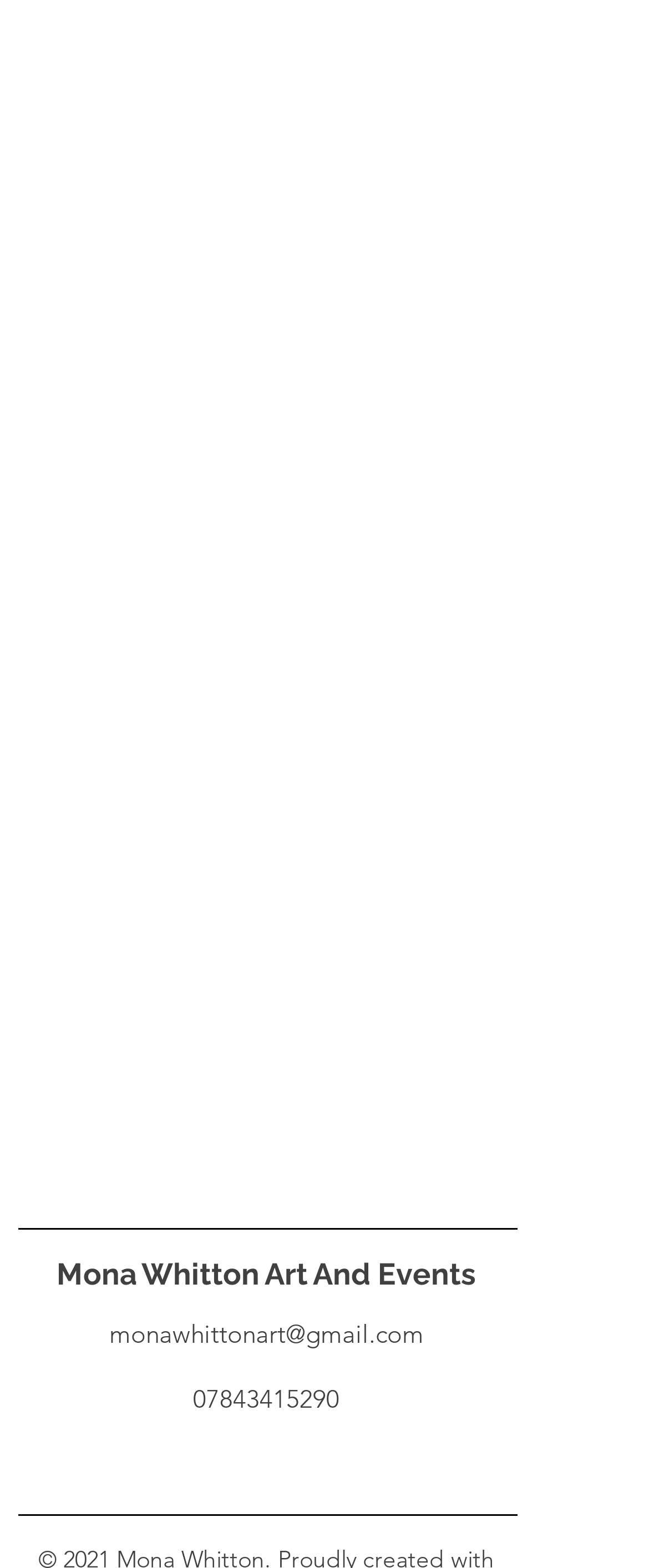Please provide a comprehensive answer to the question below using the information from the image: What is the name of the artist?

The name of the artist can be found in the link 'Mona Whitton Art And Events' at the top of the webpage, which suggests that the webpage is about the artist Mona Whitton.